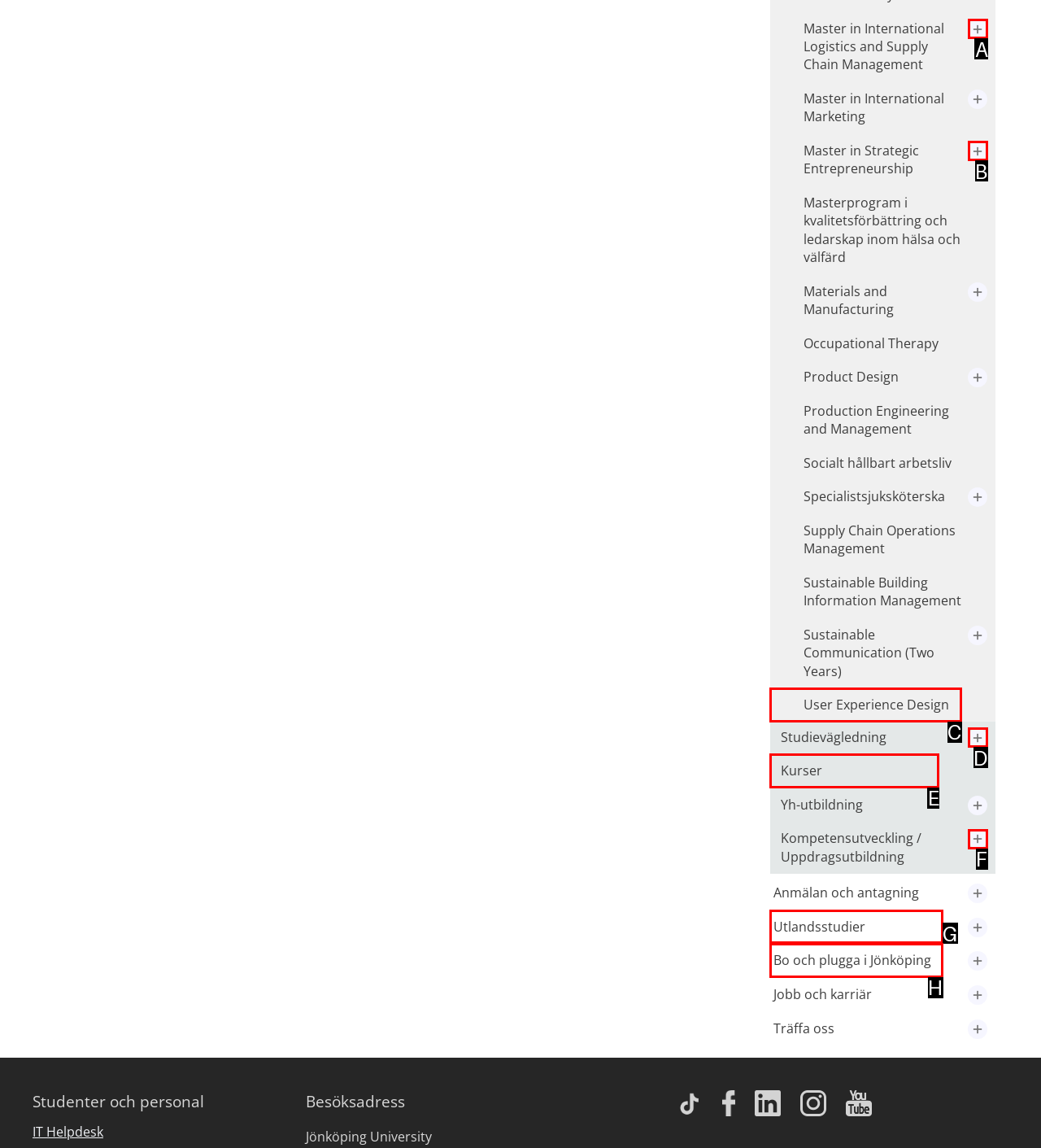Indicate which UI element needs to be clicked to fulfill the task: Expand Master in International Logistics and Supply Chain Management
Answer with the letter of the chosen option from the available choices directly.

A